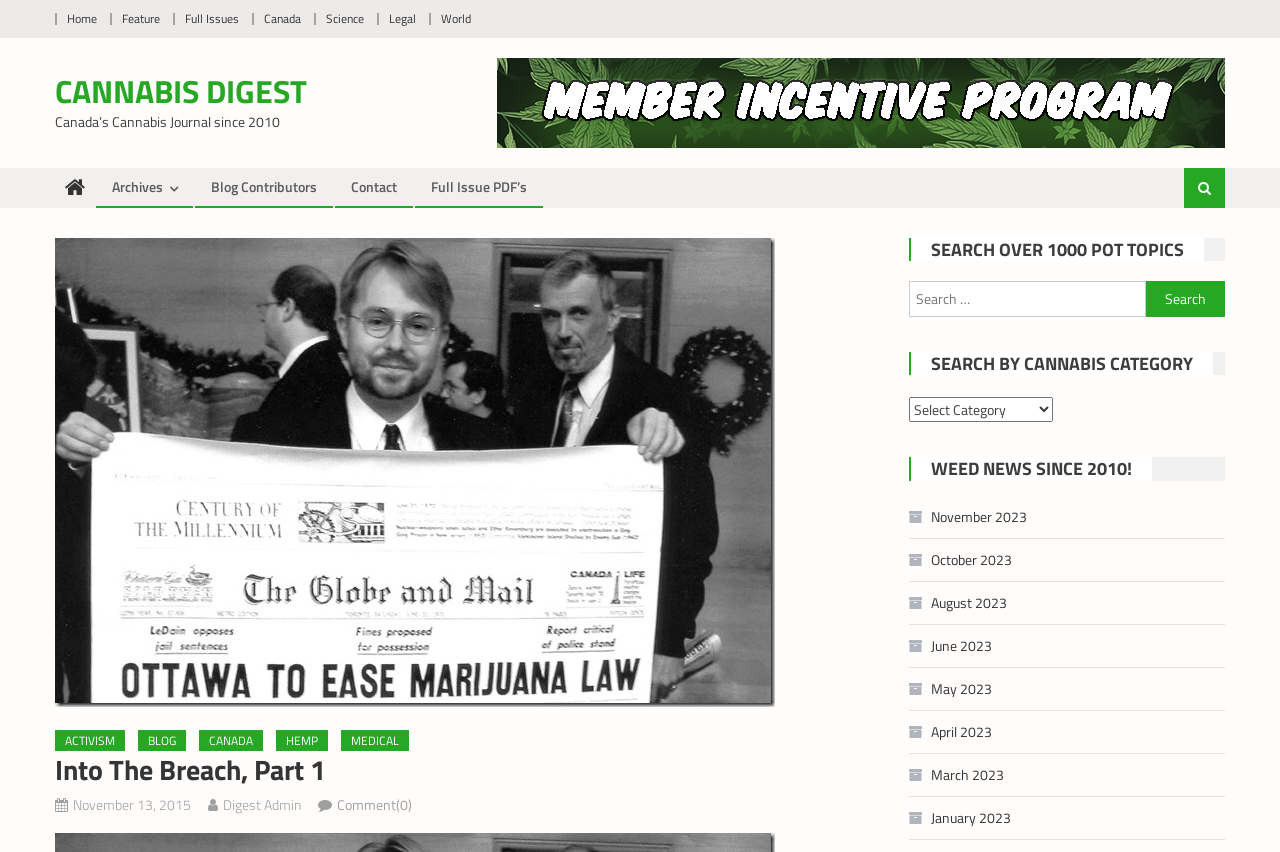Please find and generate the text of the main header of the webpage.

Into The Breach, Part 1